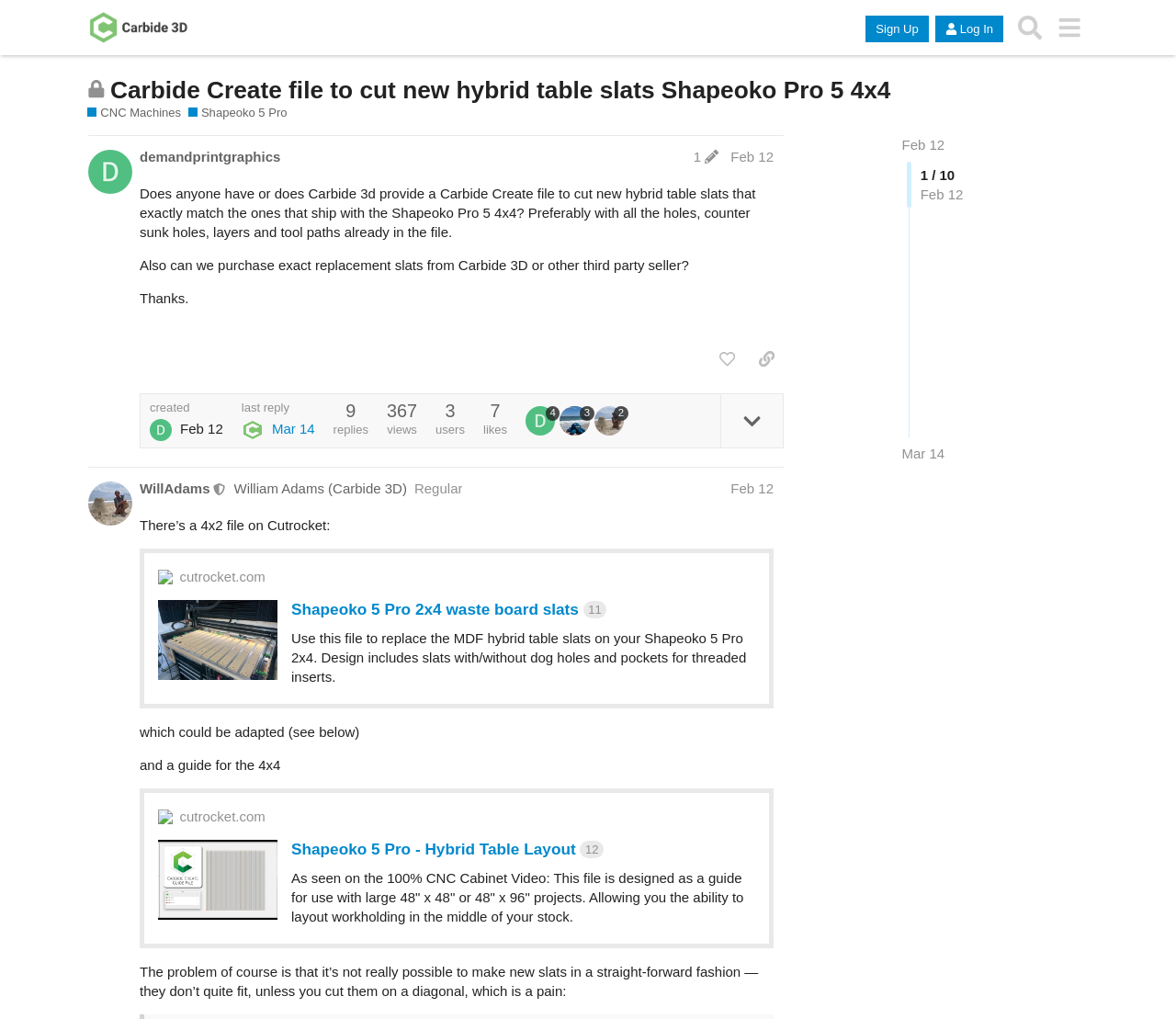Please determine the bounding box coordinates for the UI element described as: "1317".

None